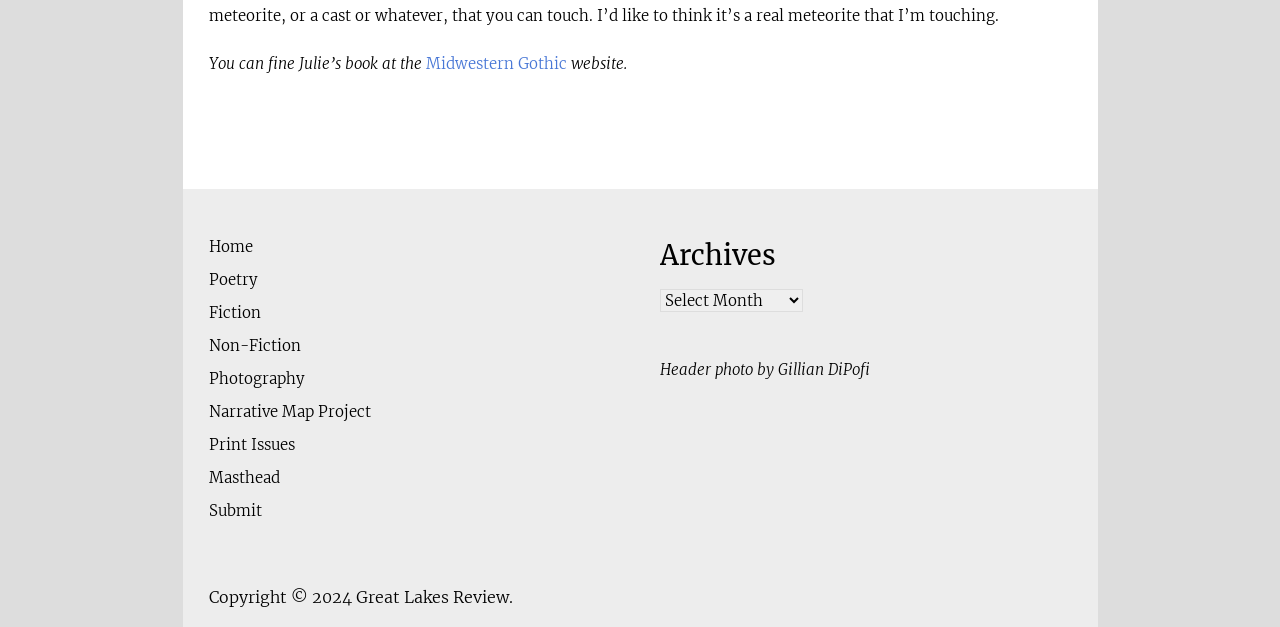Find the bounding box coordinates of the clickable area that will achieve the following instruction: "Leave a reply".

None